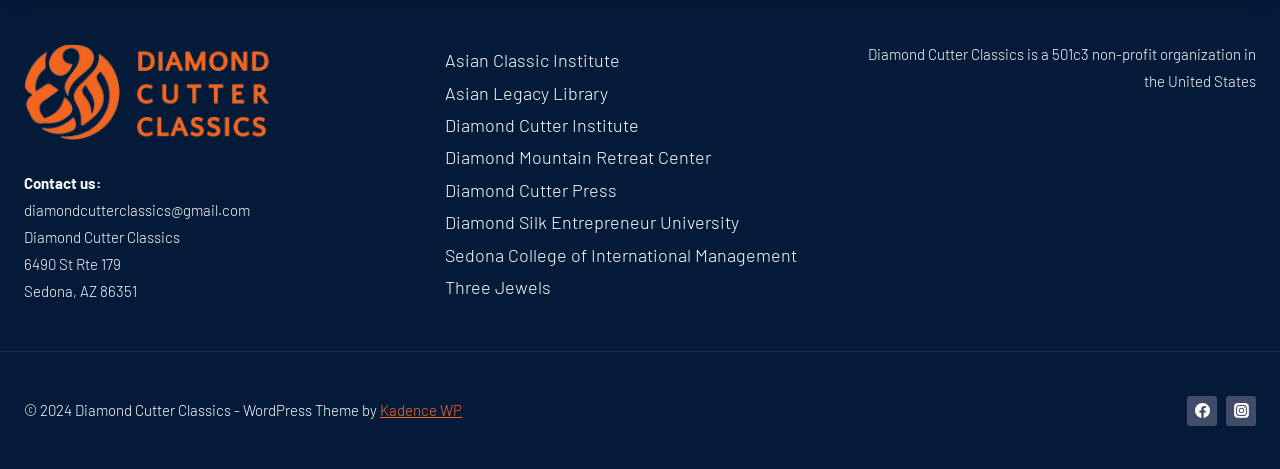Please indicate the bounding box coordinates for the clickable area to complete the following task: "Visit Asian Classic Institute". The coordinates should be specified as four float numbers between 0 and 1, i.e., [left, top, right, bottom].

[0.347, 0.105, 0.484, 0.152]